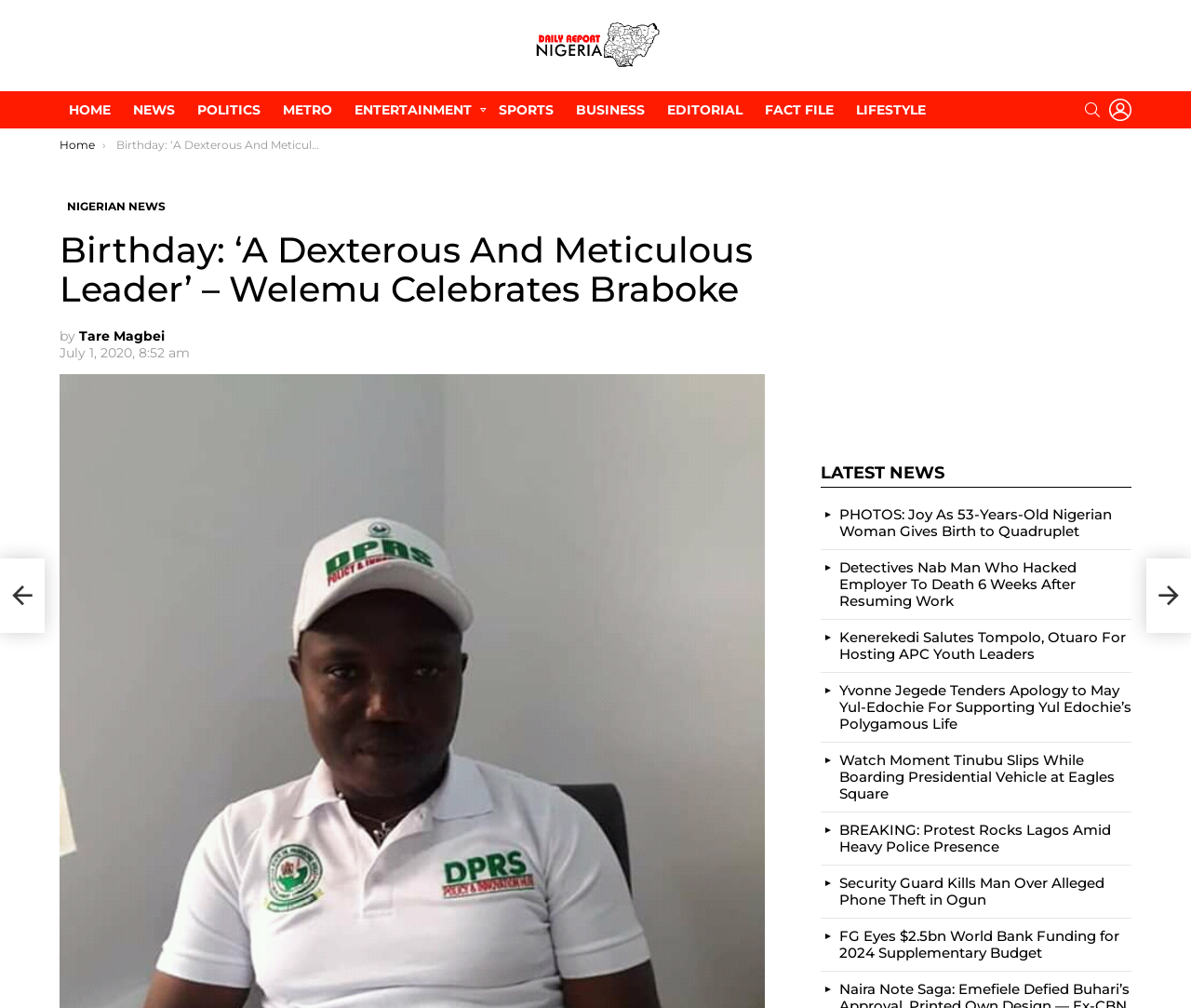Who wrote the article 'Birthday: ‘A Dexterous And Meticulous Leader’ – Welemu Celebrates Braboke'?
Provide a detailed answer to the question, using the image to inform your response.

I determined the answer by looking at the author information below the article title. The link 'Tare Magbei' is situated next to the text 'by', indicating that Tare Magbei is the author of the article.